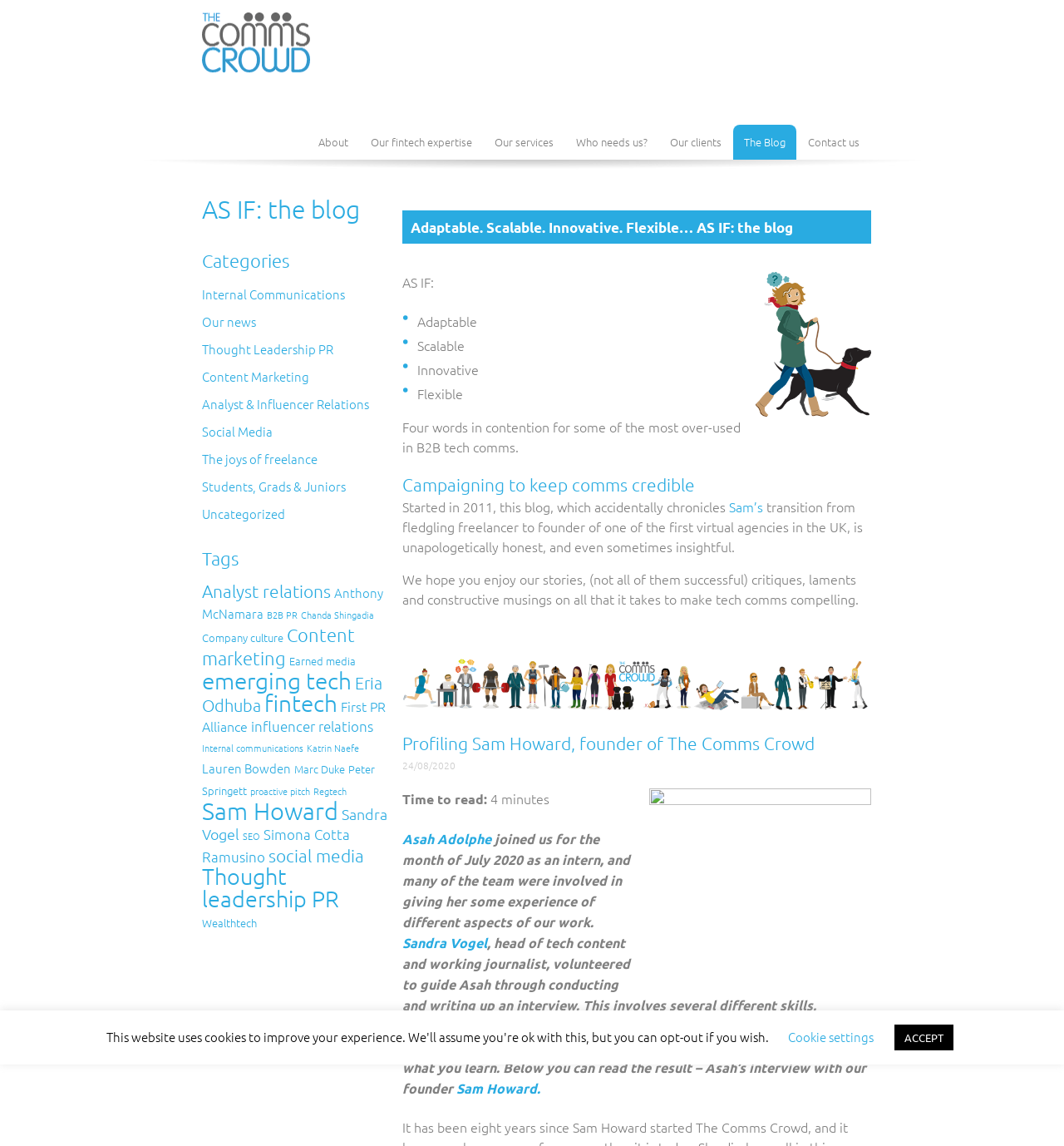Please identify the bounding box coordinates of the element's region that I should click in order to complete the following instruction: "Read the blog post 'Profiling Sam Howard, founder of The Comms Crowd'". The bounding box coordinates consist of four float numbers between 0 and 1, i.e., [left, top, right, bottom].

[0.378, 0.64, 0.818, 0.657]